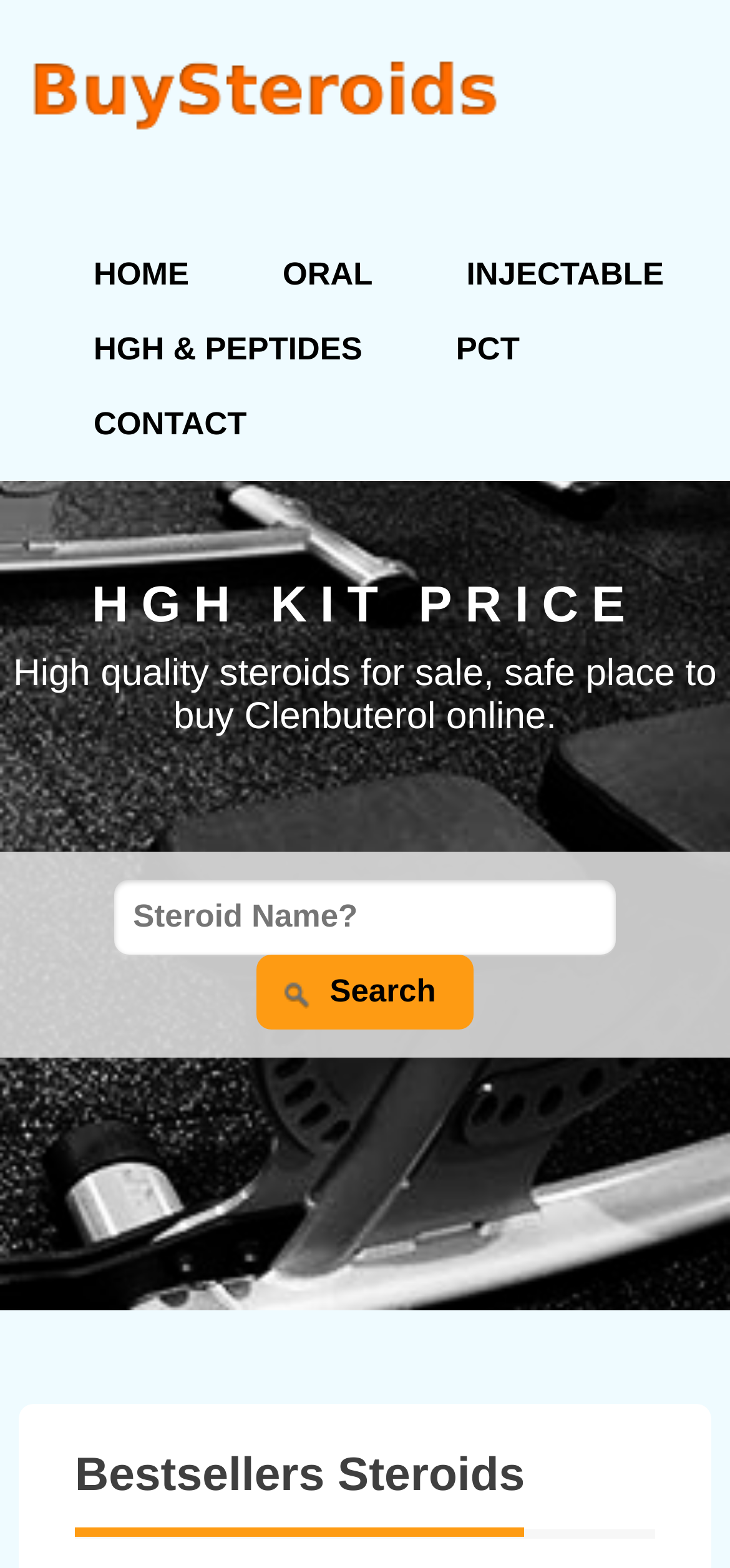Show the bounding box coordinates for the element that needs to be clicked to execute the following instruction: "Click the 'Log In' button". Provide the coordinates in the form of four float numbers between 0 and 1, i.e., [left, top, right, bottom].

None